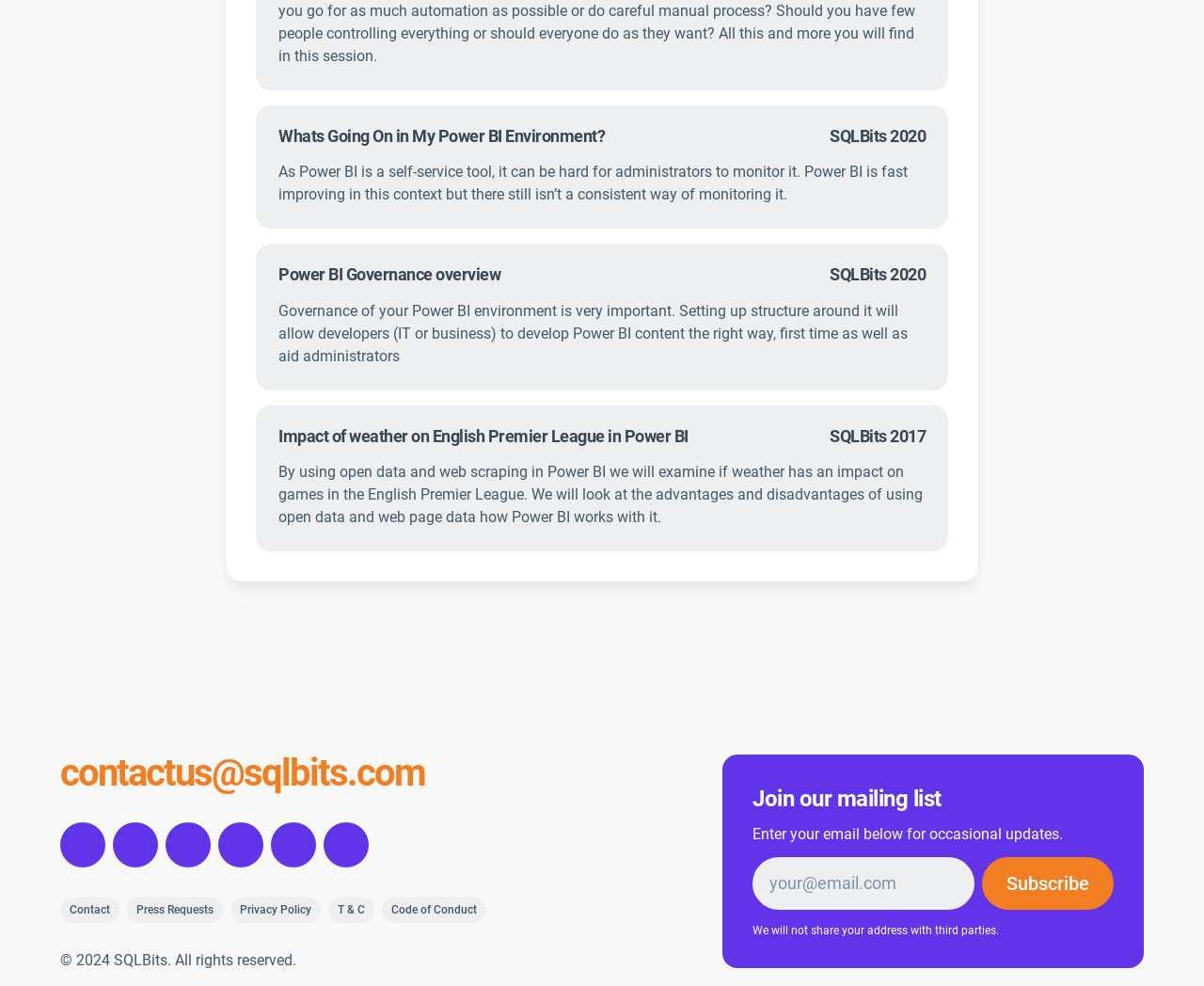Provide the bounding box coordinates in the format (top-left x, top-left y, bottom-right x, bottom-right y). All values are floating point numbers between 0 and 1. Determine the bounding box coordinate of the UI element described as: Press Requests

[0.105, 0.91, 0.185, 0.936]